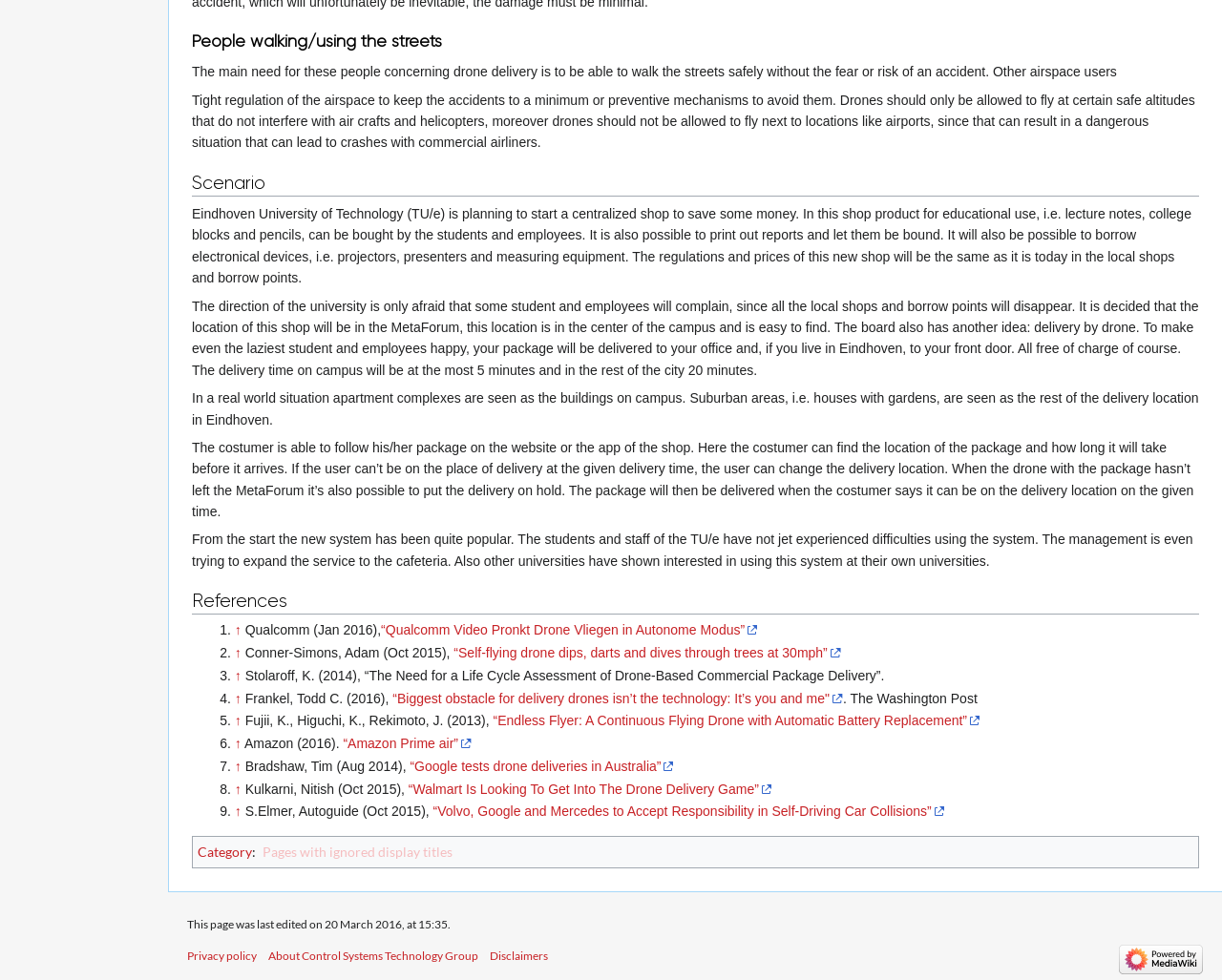How many references are listed at the end of the page?
Provide a comprehensive and detailed answer to the question.

At the end of the page, under the 'References' heading, there are 9 references listed, each with a number and a link to the source.